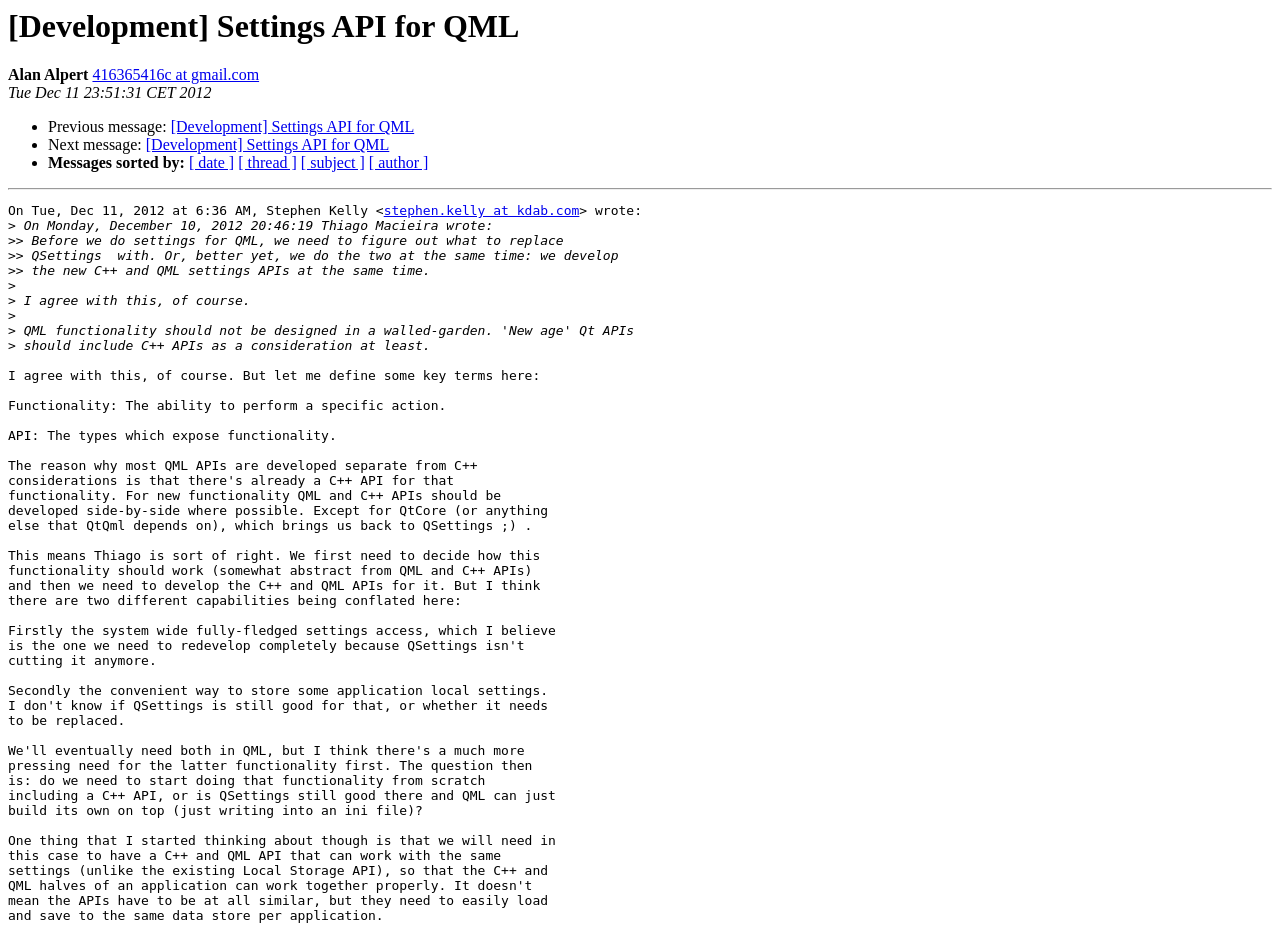Please find and report the bounding box coordinates of the element to click in order to perform the following action: "View next message". The coordinates should be expressed as four float numbers between 0 and 1, in the format [left, top, right, bottom].

[0.114, 0.145, 0.304, 0.163]